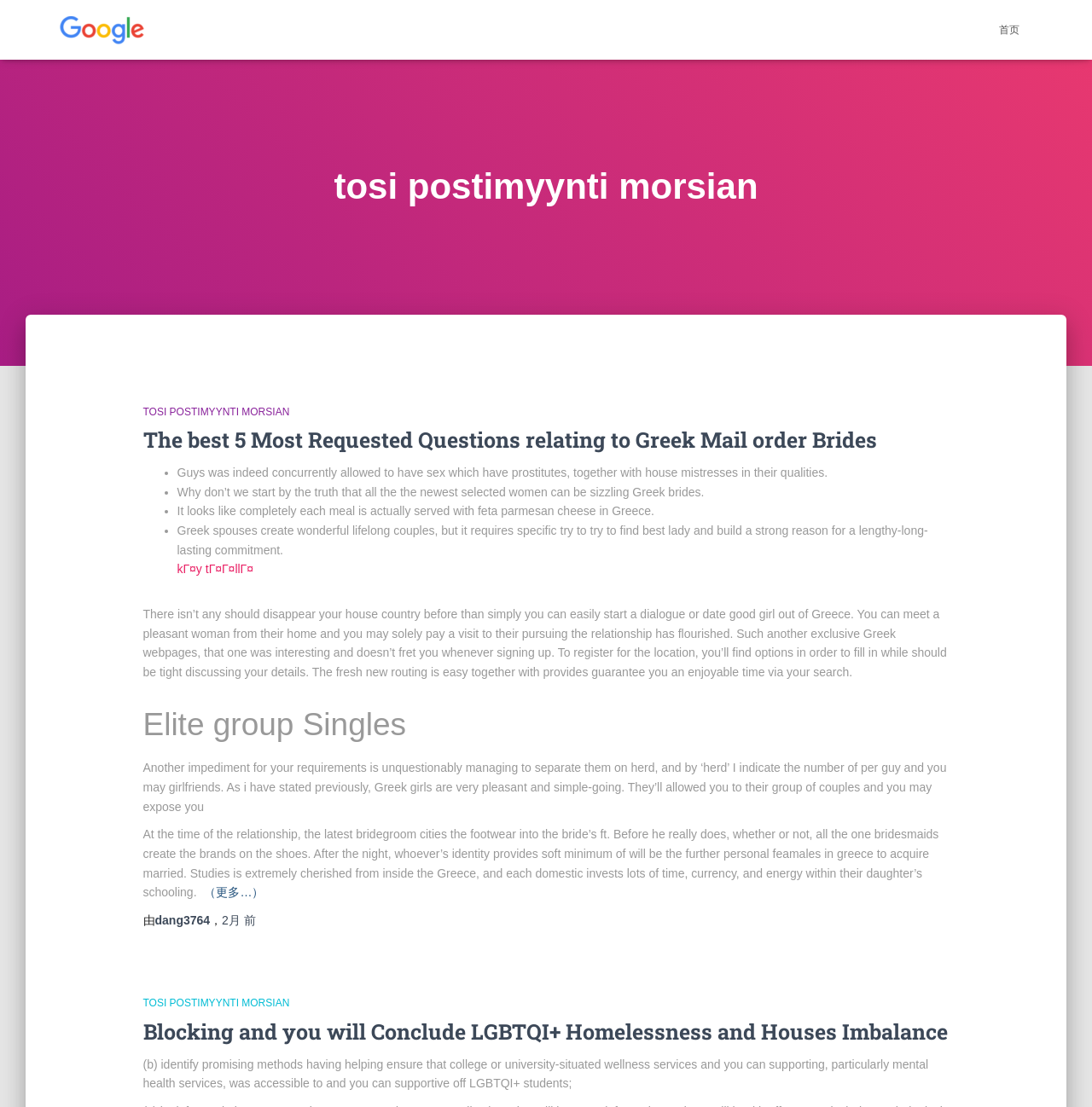Identify the main heading of the webpage and provide its text content.

tosi postimyynti morsian